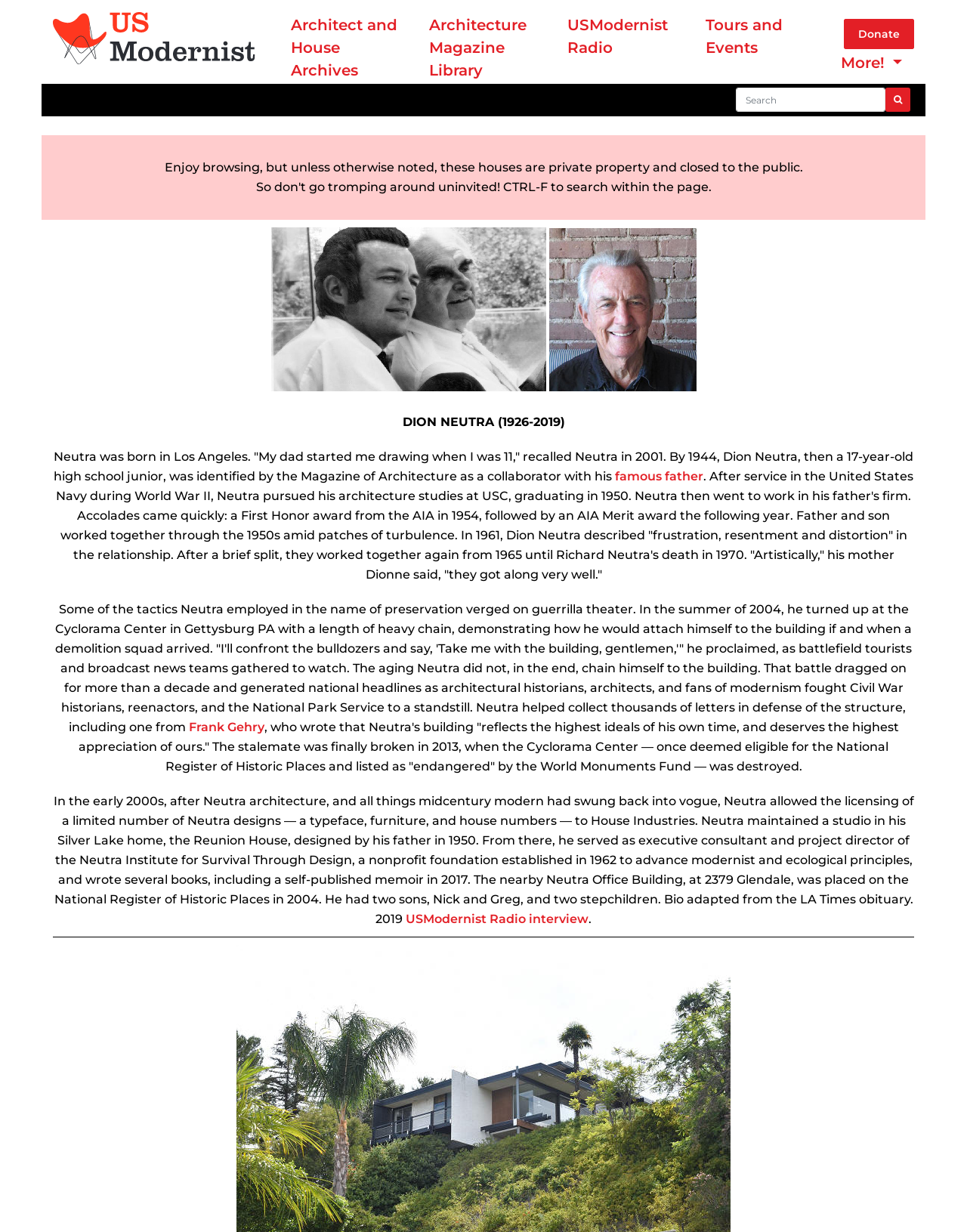Please identify the bounding box coordinates of the region to click in order to complete the given instruction: "Search for something". The coordinates should be four float numbers between 0 and 1, i.e., [left, top, right, bottom].

None